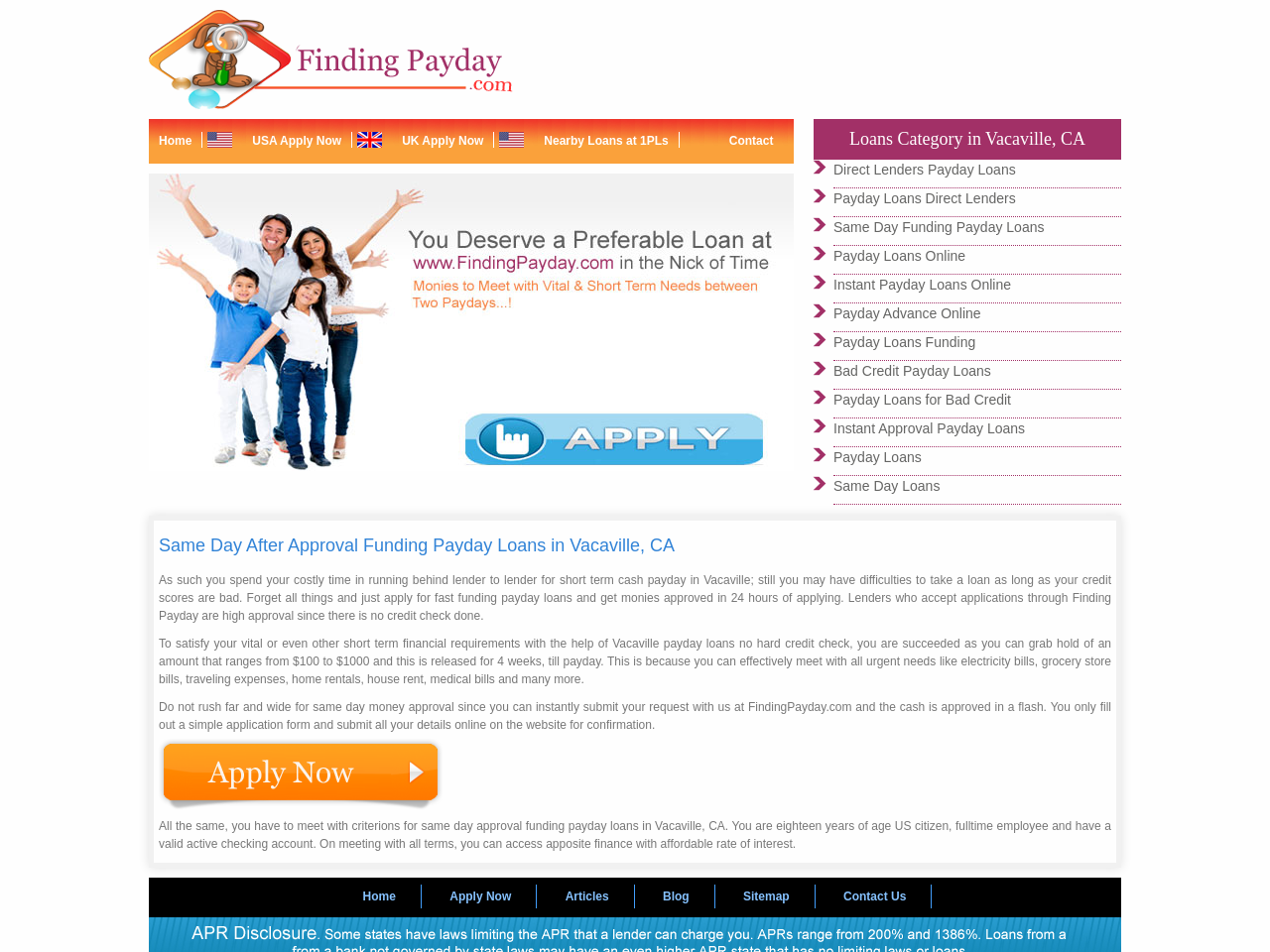Can you find the bounding box coordinates of the area I should click to execute the following instruction: "Apply for 'Same Day Funding Payday Loans'"?

[0.656, 0.23, 0.822, 0.247]